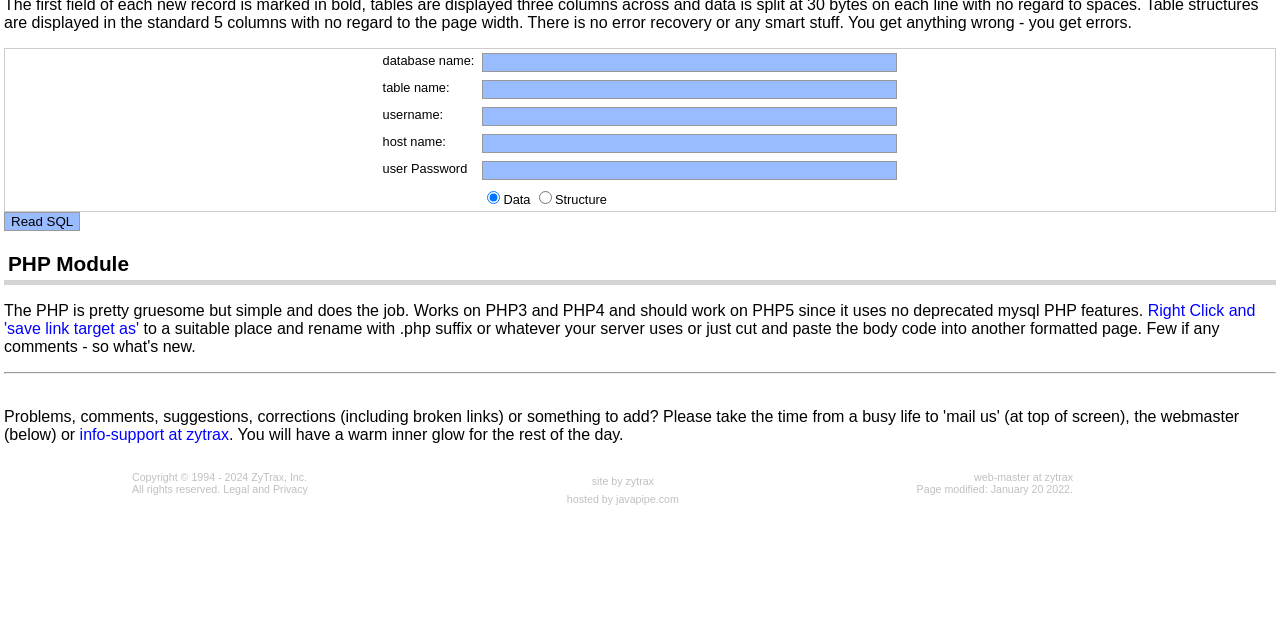Identify the bounding box coordinates for the UI element described as follows: web-master at zytrax. Use the format (top-left x, top-left y, bottom-right x, bottom-right y) and ensure all values are floating point numbers between 0 and 1.

[0.761, 0.736, 0.838, 0.755]